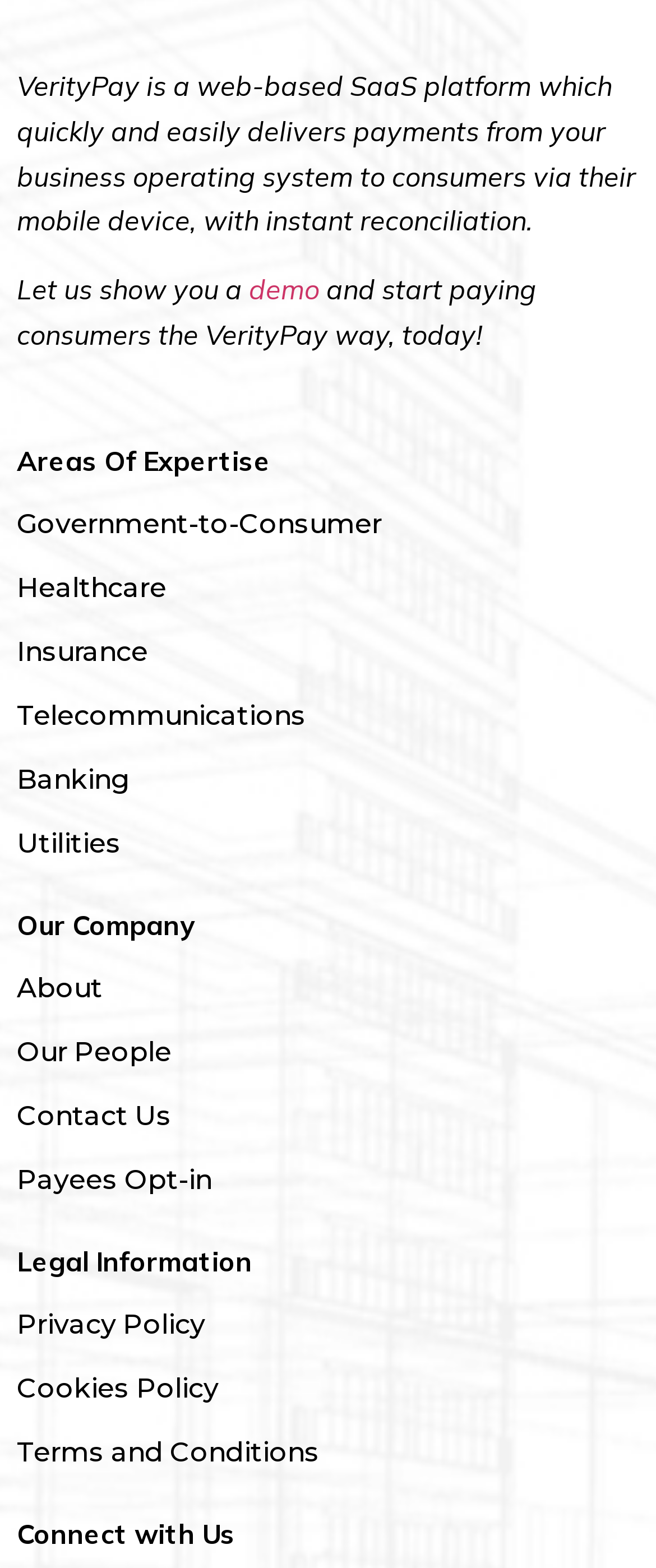What is VerityPay?
Using the information from the image, provide a comprehensive answer to the question.

According to the static text on the webpage, VerityPay is a web-based SaaS platform which quickly and easily delivers payments from your business operating system to consumers via their mobile device, with instant reconciliation.